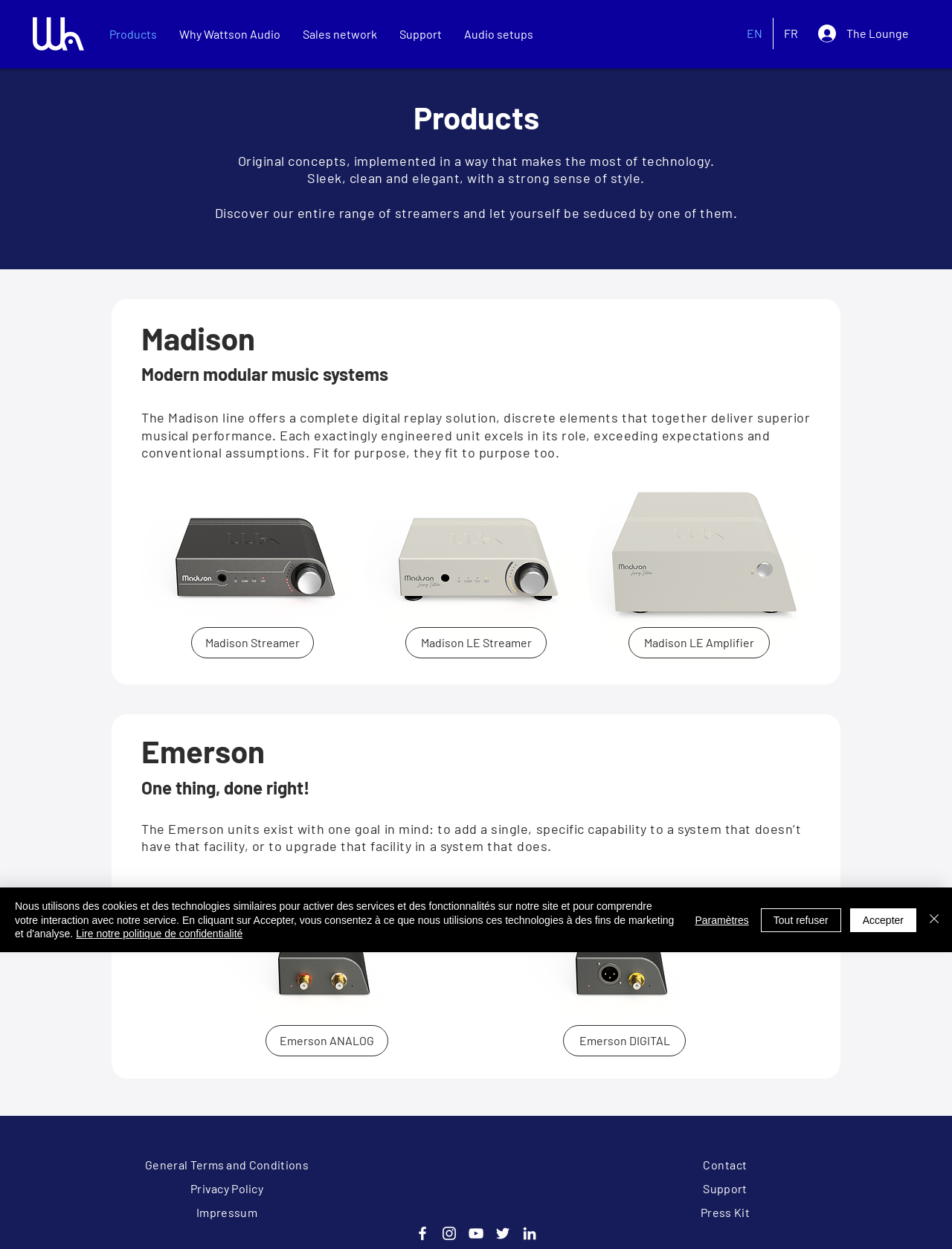Please specify the bounding box coordinates of the clickable section necessary to execute the following command: "Click the Wattson Audio logo".

[0.034, 0.014, 0.088, 0.041]